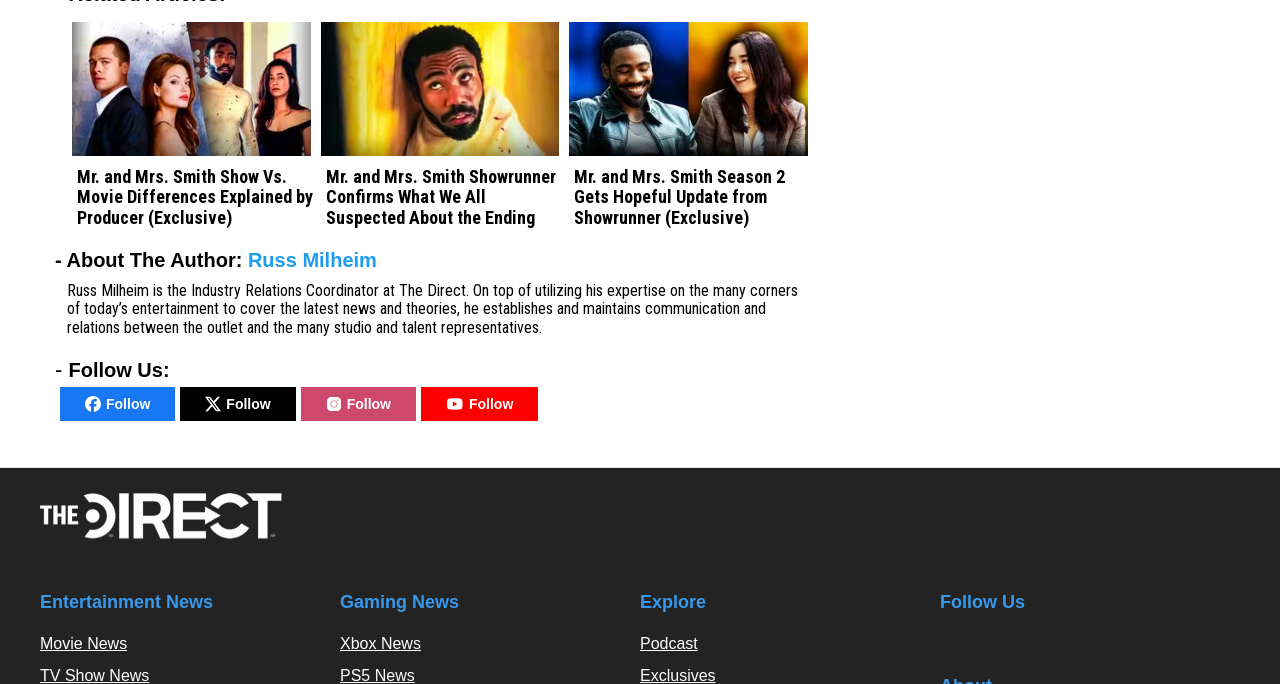Determine the bounding box for the UI element described here: "TV Show News".

[0.031, 0.975, 0.117, 0.999]